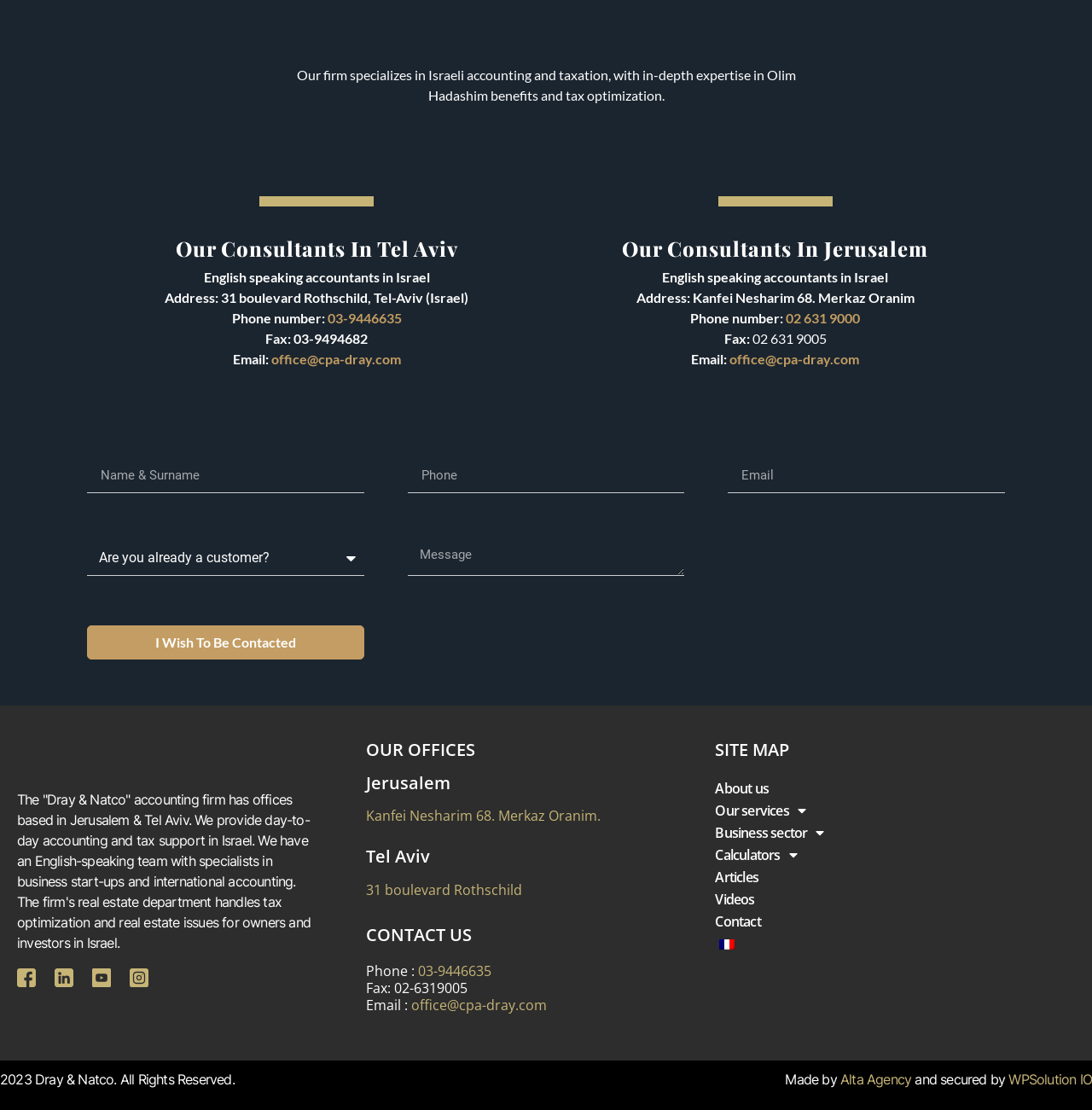Please determine the bounding box coordinates of the area that needs to be clicked to complete this task: 'Call the phone number 03-9446635'. The coordinates must be four float numbers between 0 and 1, formatted as [left, top, right, bottom].

[0.3, 0.279, 0.368, 0.294]